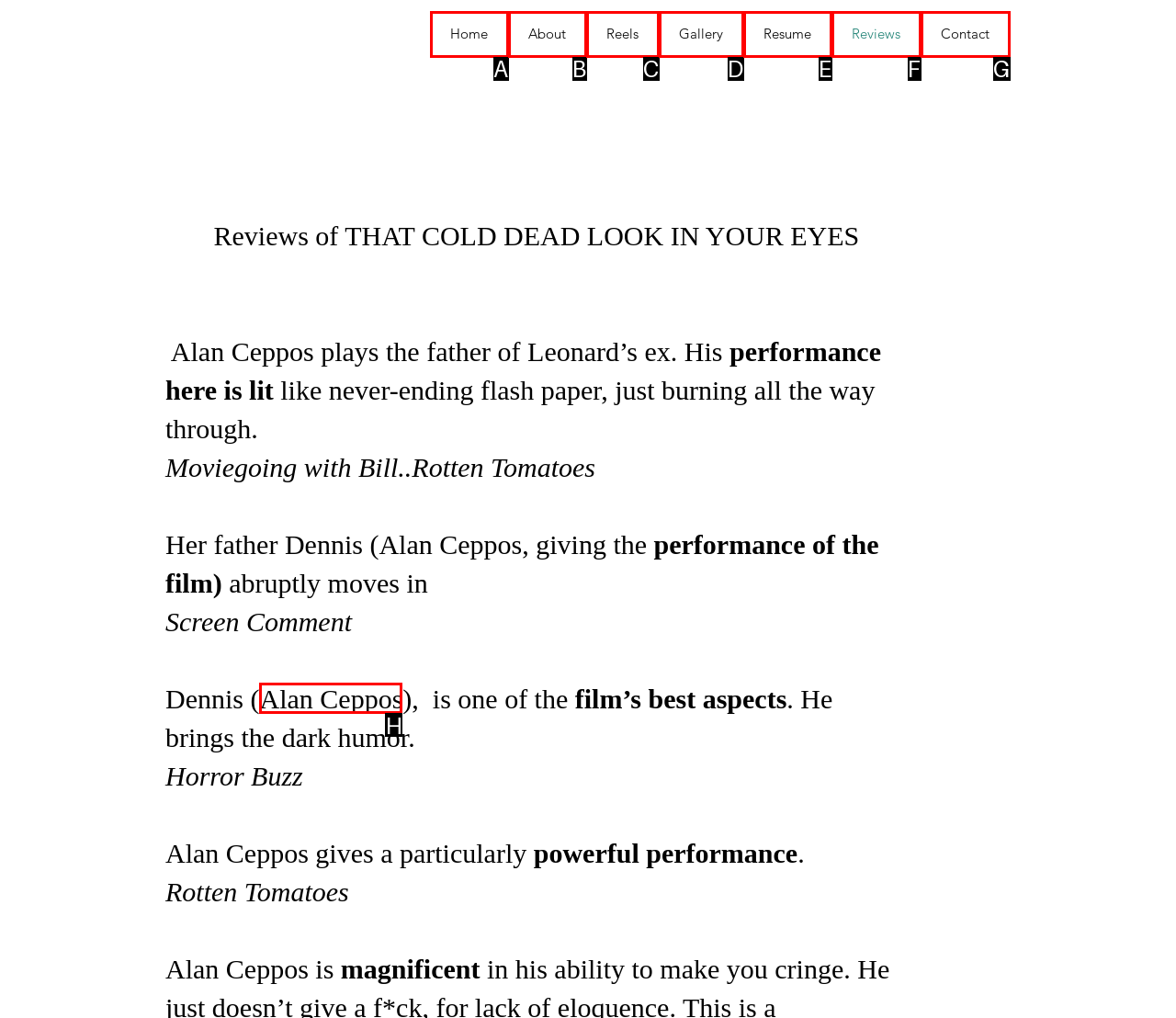Please indicate which HTML element to click in order to fulfill the following task: Find shops on Etsy Respond with the letter of the chosen option.

None